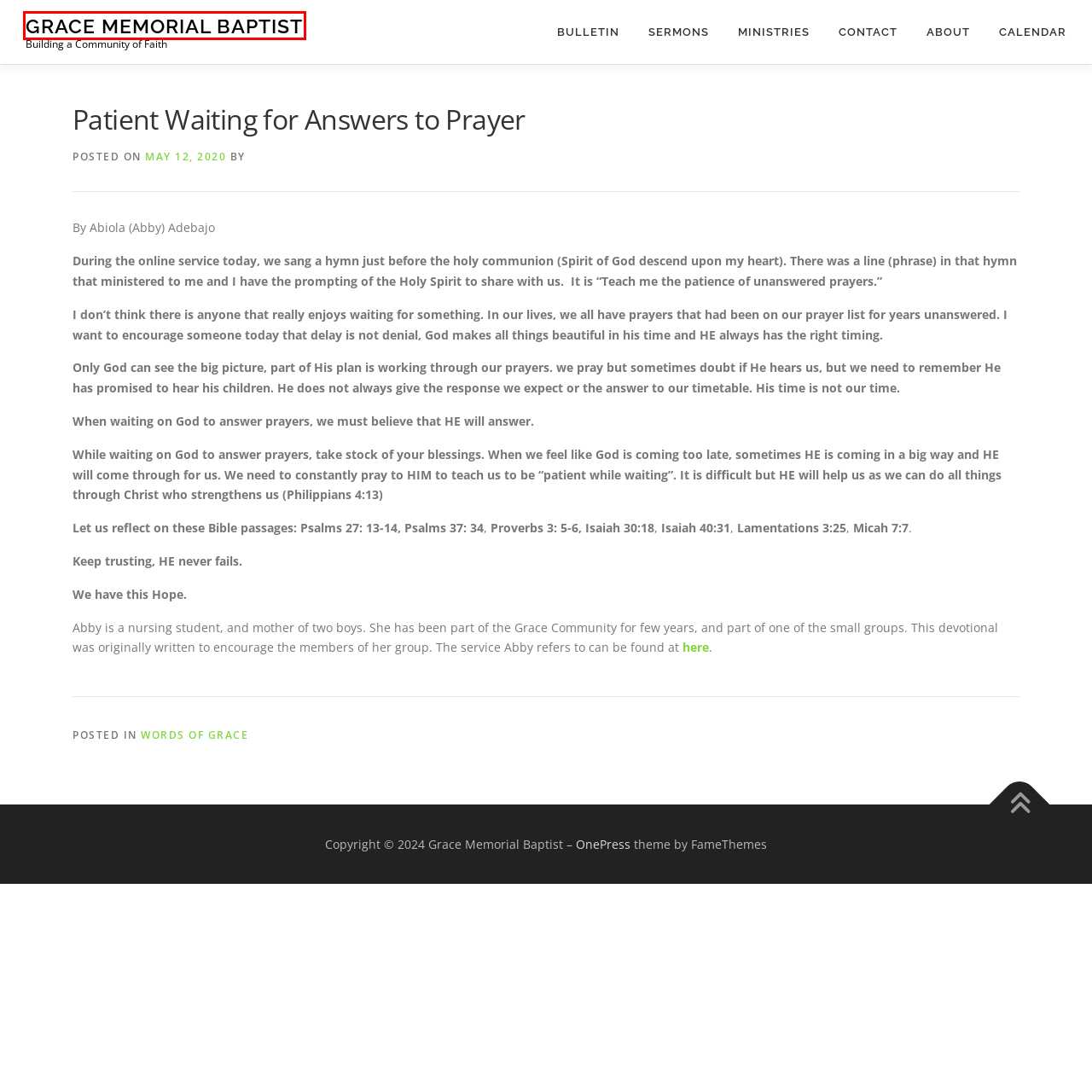You are provided a screenshot of a webpage featuring a red bounding box around a UI element. Choose the webpage description that most accurately represents the new webpage after clicking the element within the red bounding box. Here are the candidates:
A. Free One Page WordPress Theme 2024 - OnePress
B. About – Grace Memorial Baptist
C. Words of Grace – Grace Memorial Baptist
D. Grace Memorial Baptist – Building a Community of Faith
E. Sermons – Grace Memorial Baptist
F. Monthly Newsletter – Grace Memorial Baptist
G. Church Calendar – Grace Memorial Baptist
H. Ministries – Grace Memorial Baptist

D